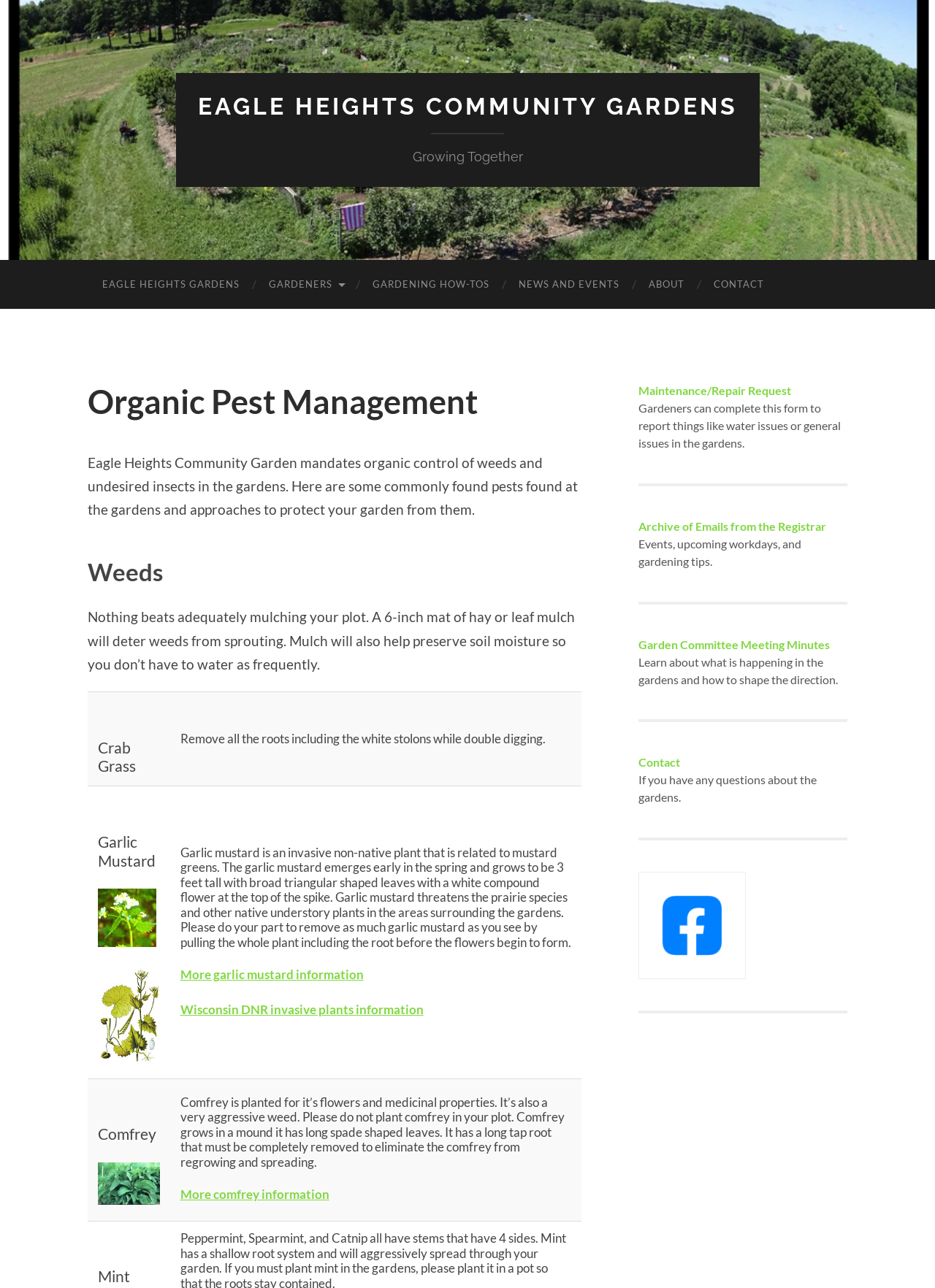Bounding box coordinates are specified in the format (top-left x, top-left y, bottom-right x, bottom-right y). All values are floating point numbers bounded between 0 and 1. Please provide the bounding box coordinate of the region this sentence describes: Eagle Heights Gardens

[0.094, 0.202, 0.272, 0.24]